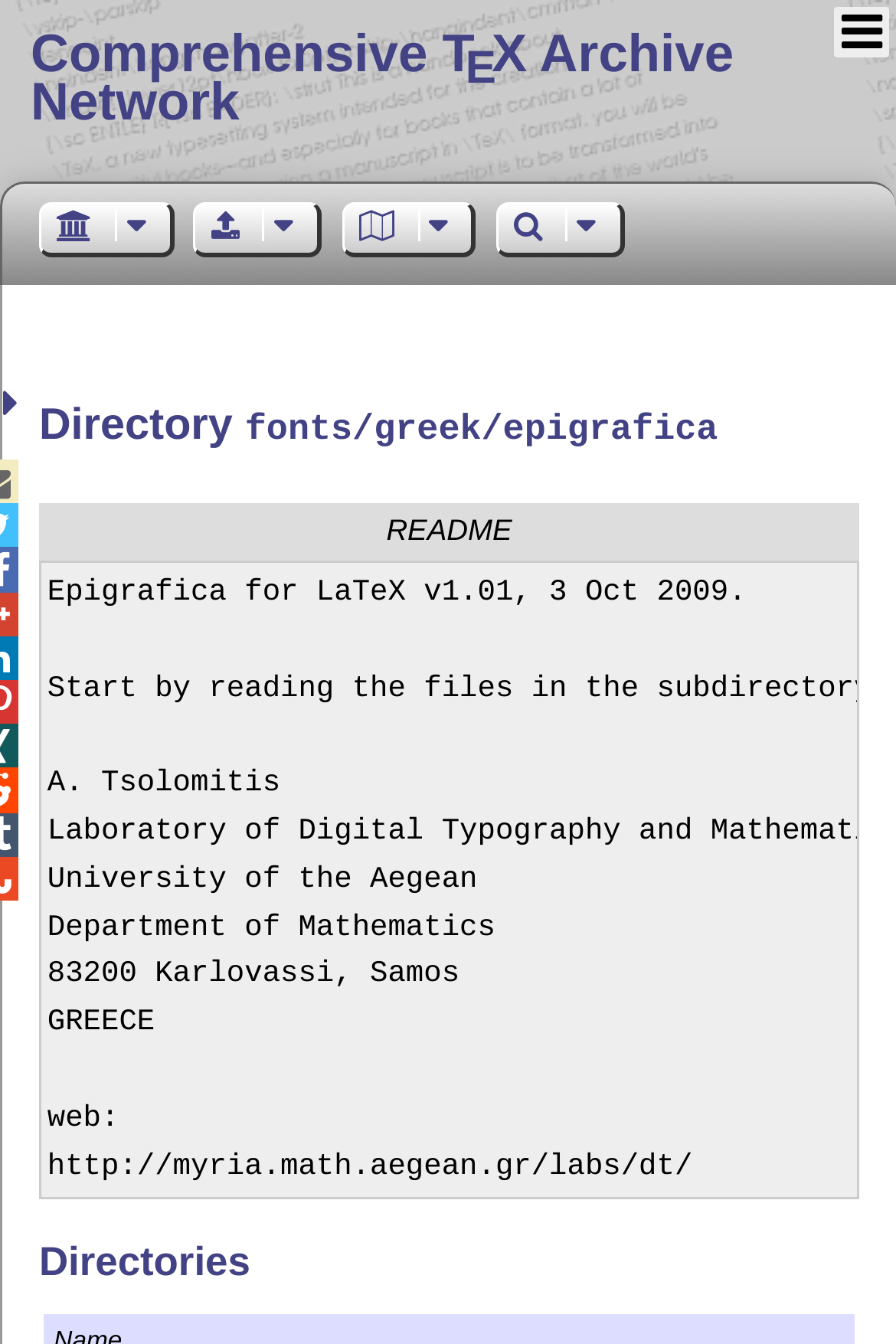Please provide a brief answer to the question using only one word or phrase: 
What is the category of the directory?

fonts